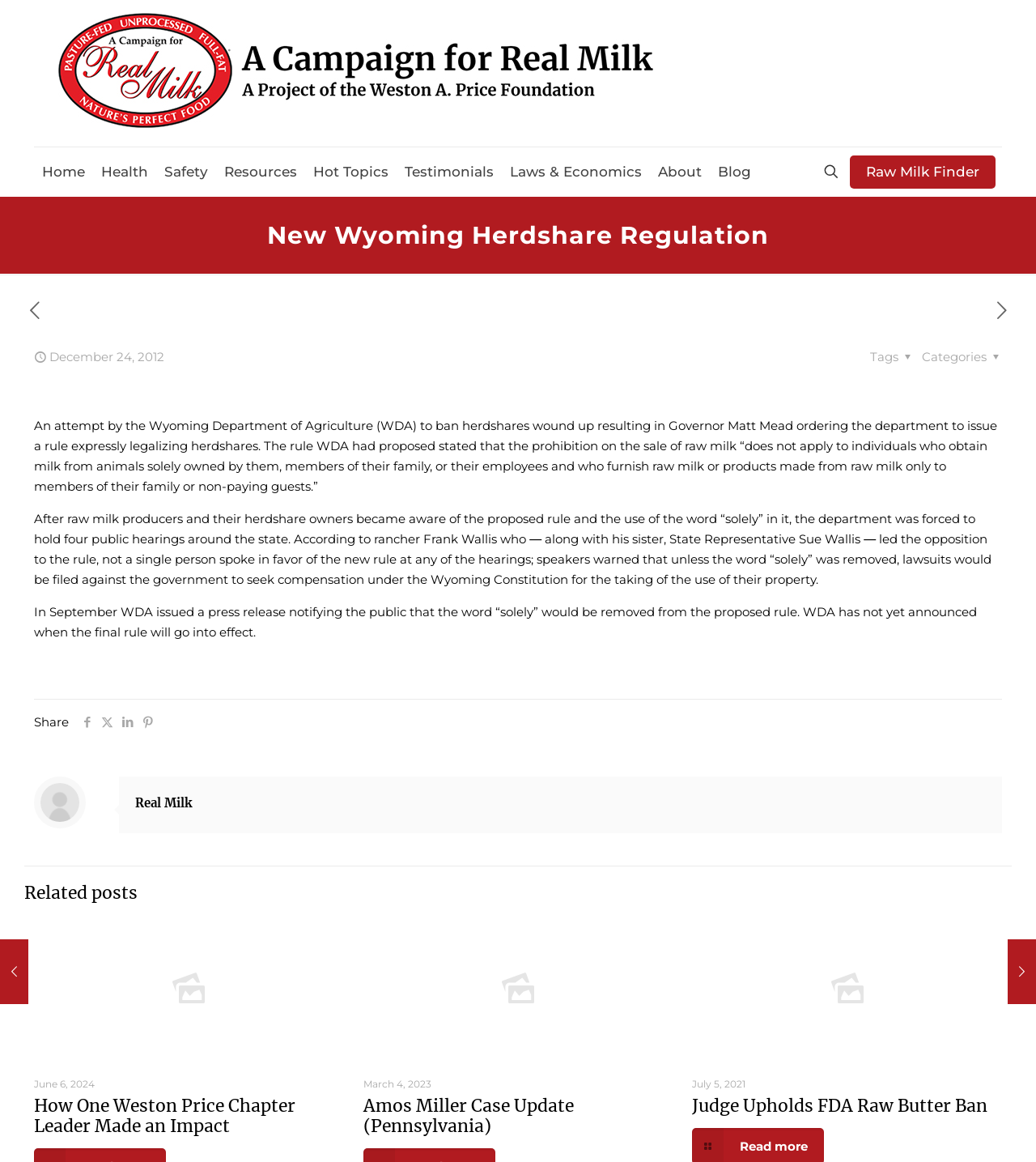Respond concisely with one word or phrase to the following query:
What is the date of the first related post?

June 6, 2024